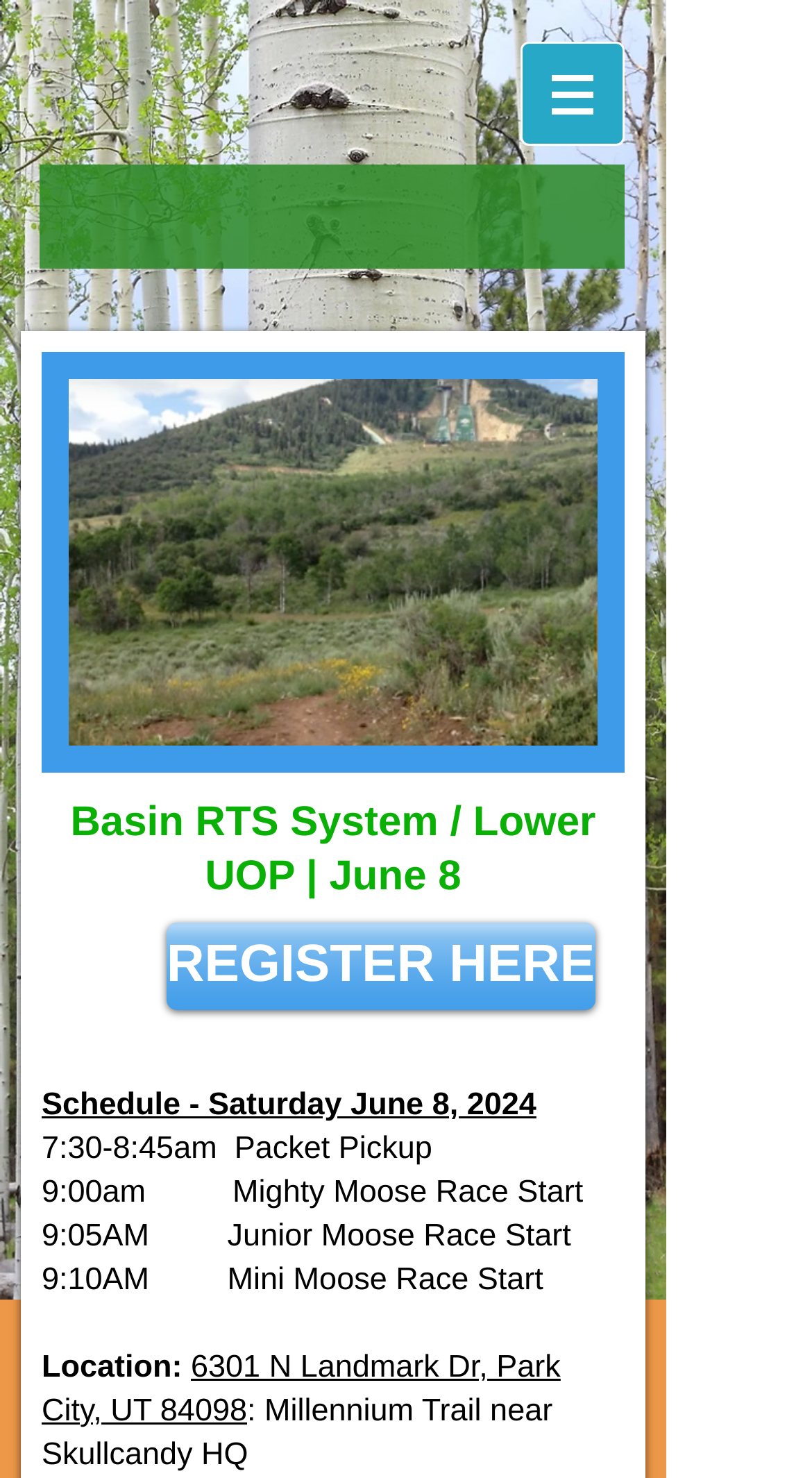What is the start time of the Mighty Moose Race?
Answer the question with as much detail as possible.

I found the start time of the Mighty Moose Race by looking at the schedule section of the webpage, which lists the events and their corresponding times. The start time of the Mighty Moose Race is listed as '9:00am'.